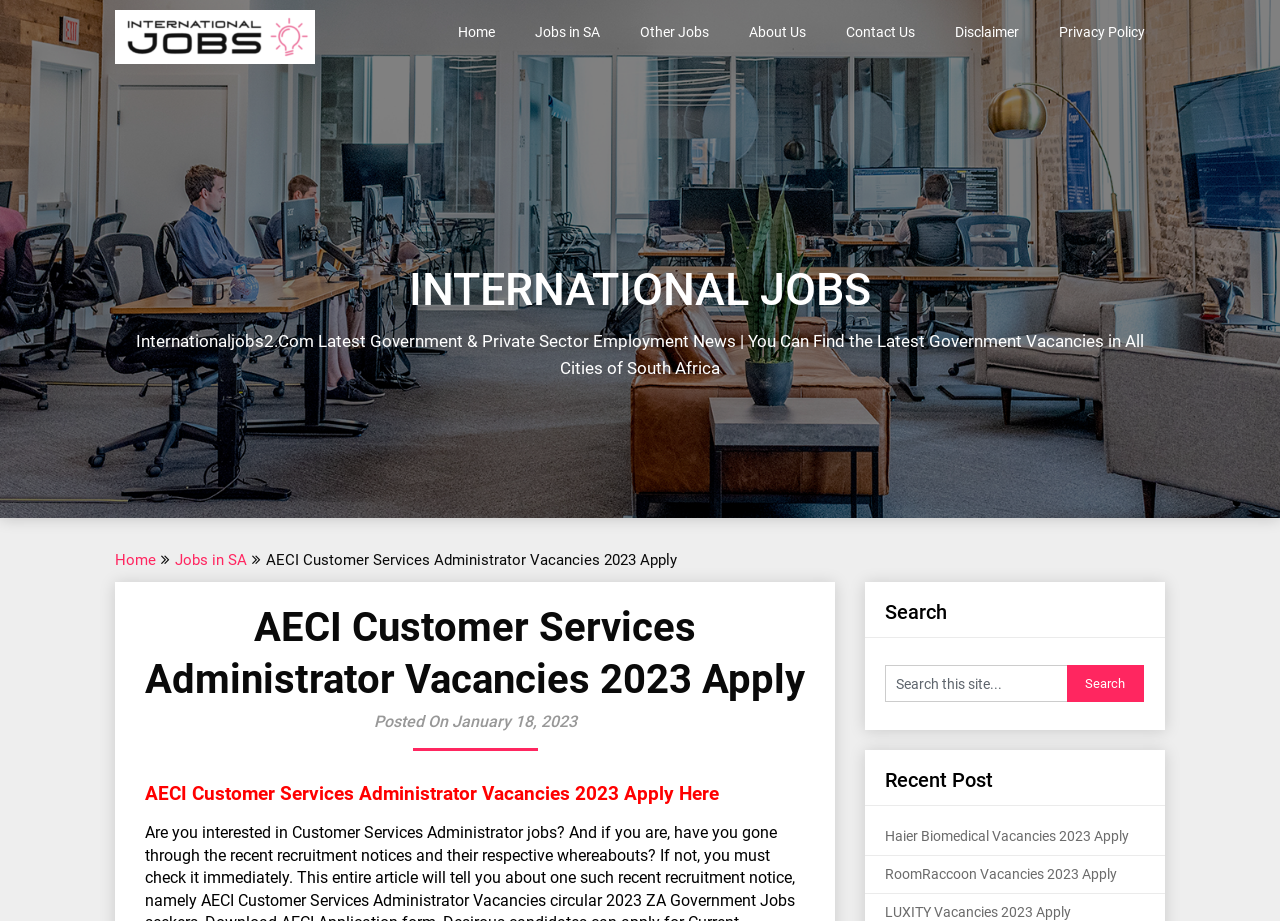Please identify the bounding box coordinates of the clickable element to fulfill the following instruction: "Apply for Haier Biomedical Vacancies". The coordinates should be four float numbers between 0 and 1, i.e., [left, top, right, bottom].

[0.691, 0.899, 0.882, 0.917]